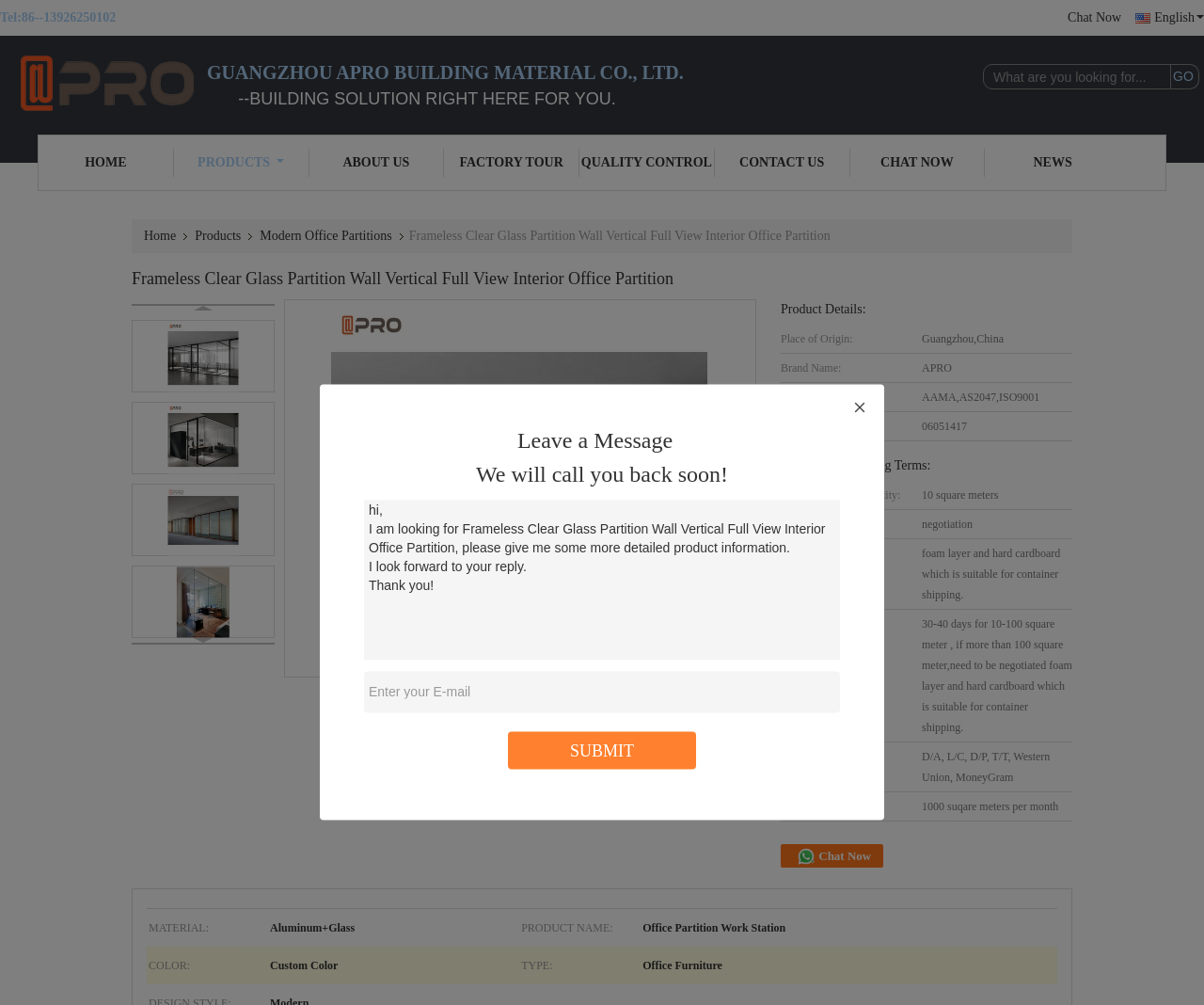Specify the bounding box coordinates of the element's region that should be clicked to achieve the following instruction: "Enter your email address". The bounding box coordinates consist of four float numbers between 0 and 1, in the format [left, top, right, bottom].

[0.302, 0.668, 0.698, 0.709]